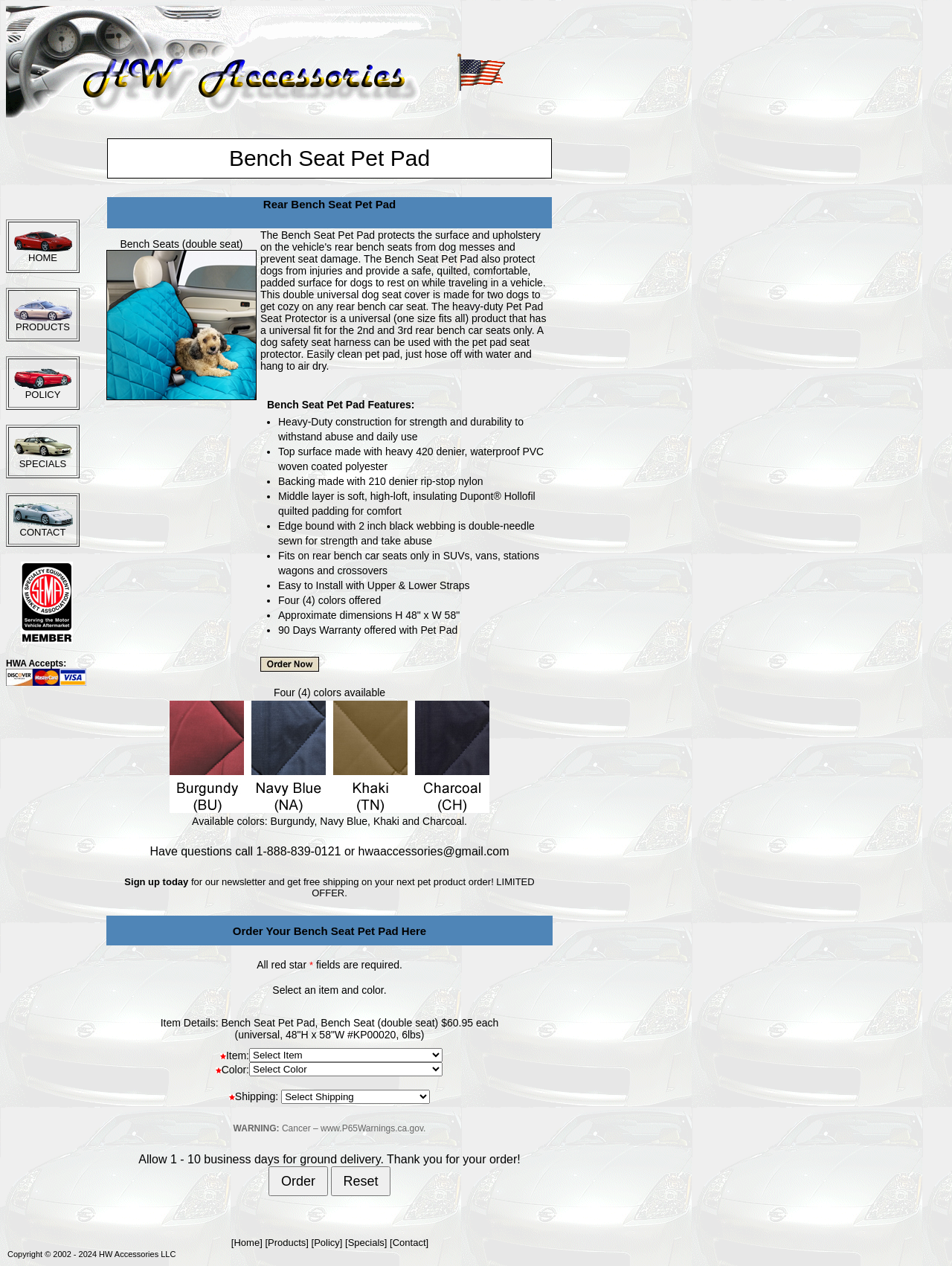What is the purpose of the images on this webpage?
Please respond to the question with a detailed and well-explained answer.

The images on this webpage are used for decorative purposes, such as separating categories or adding visual appeal to the webpage. They do not contain any important information or functionality.